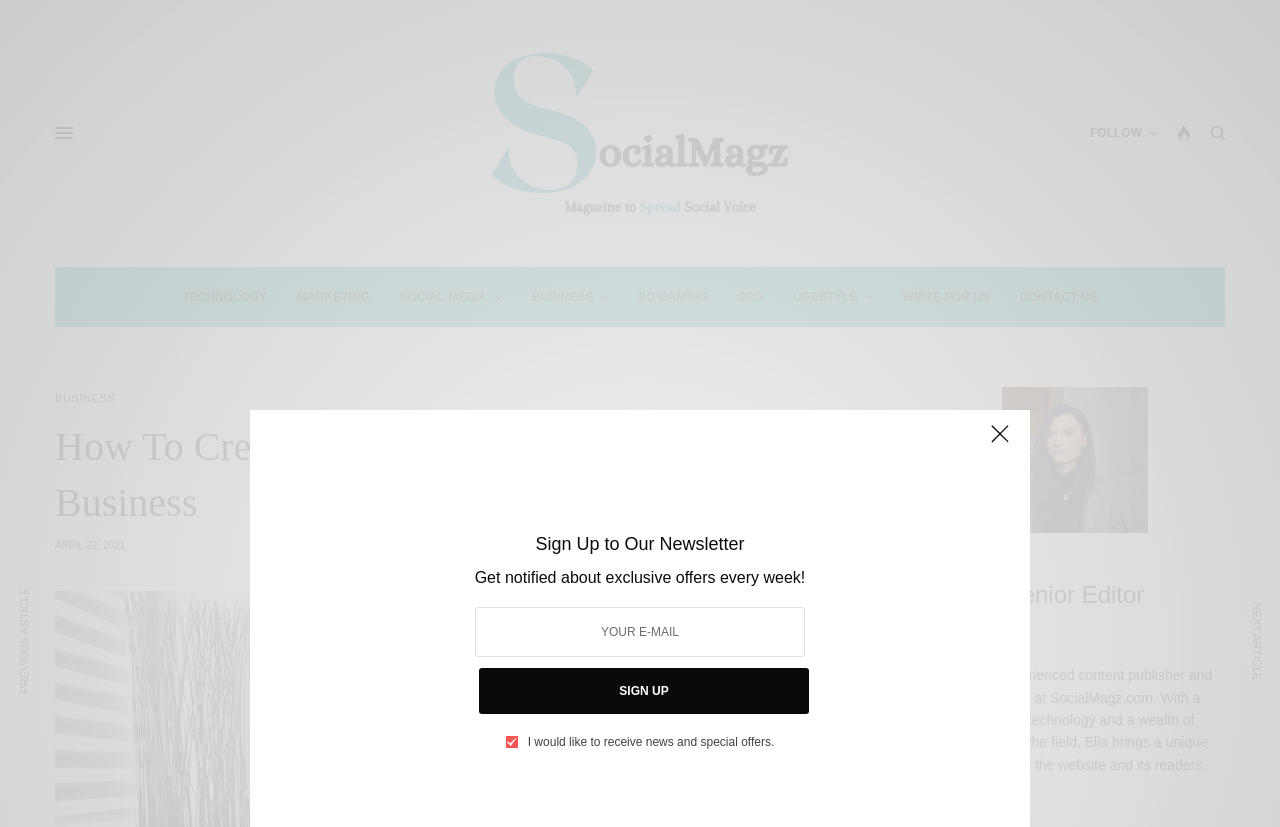Extract the bounding box of the UI element described as: "SIGN UP".

[0.374, 0.808, 0.632, 0.863]